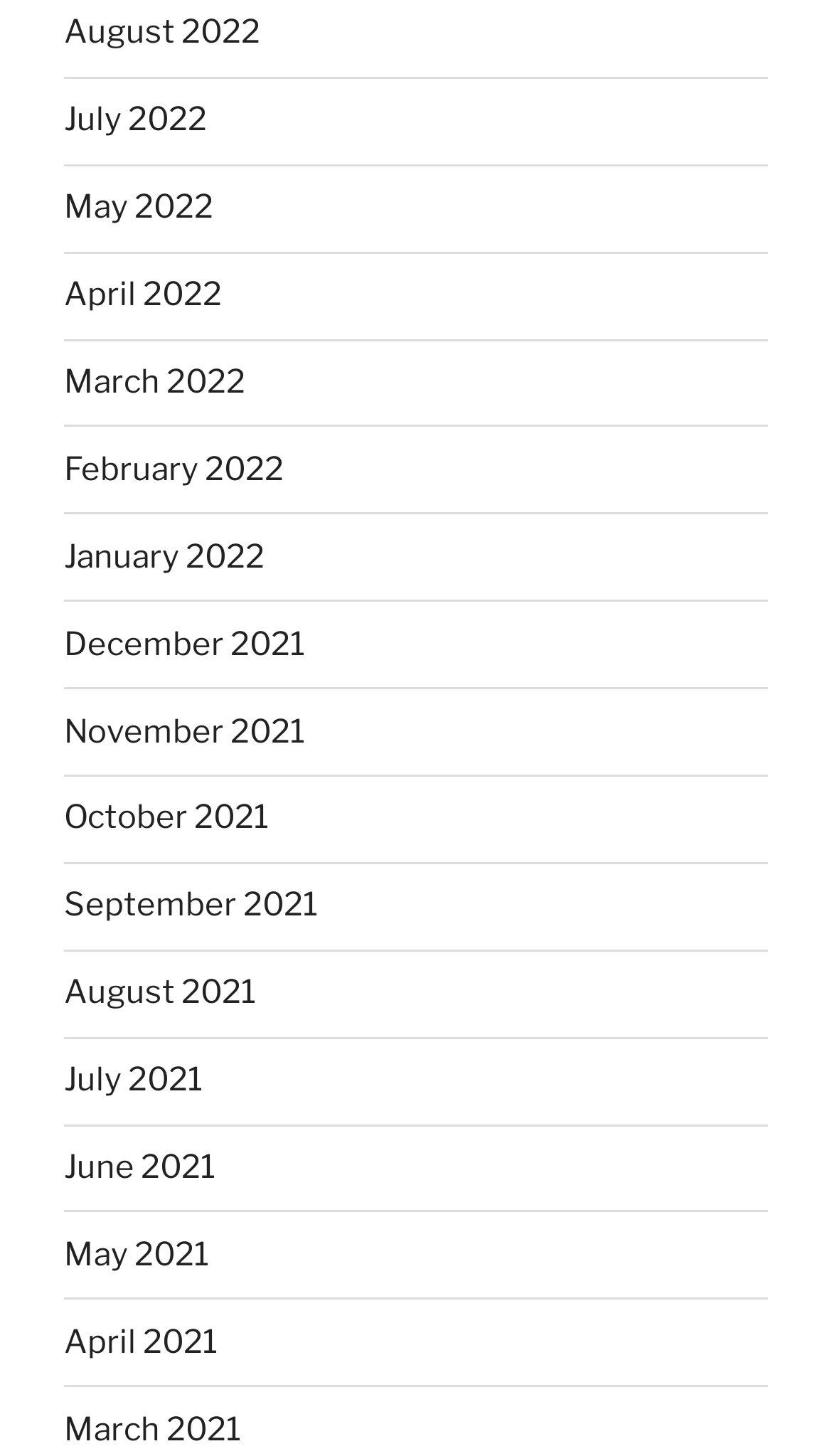Utilize the details in the image to give a detailed response to the question: What is the earliest month listed?

I looked at the list of links and found that the last link is 'March 2021', which indicates that it is the earliest month listed on the webpage.